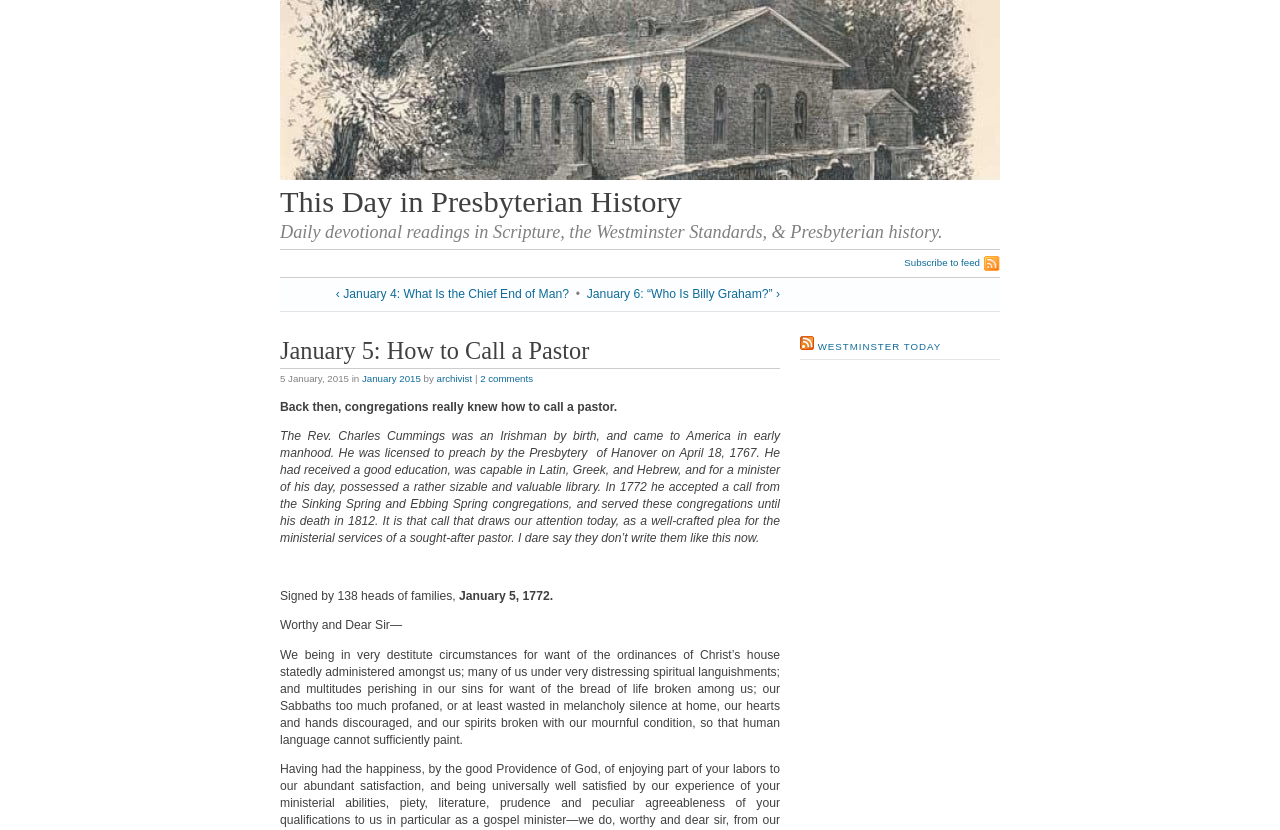Offer an extensive depiction of the webpage and its key elements.

This webpage is dedicated to "This Day in Presbyterian History" and features a daily devotional reading. At the top, there is a header image and a heading that reads "This Day in Presbyterian History". Below the heading, there is a brief description of the daily devotional readings, which includes Scripture, the Westminster Standards, and Presbyterian history.

On the top right, there is a link to subscribe to a feed. Below the header, there are navigation links to previous and next days' devotional readings, with the current day's date, January 5, displayed prominently.

The main content of the page is a devotional reading titled "January 5: How to Call a Pastor". The reading is a historical account of how congregations used to call pastors, with a specific example from 1772. The text is divided into several paragraphs, with the first paragraph setting the context and the subsequent paragraphs providing more details about the call.

On the right side of the page, there is a section titled "RSS WESTMINSTER TODAY" with links to RSS feeds. At the bottom of the page, there are no other notable elements.

Overall, the webpage has a simple and clean layout, with a focus on the daily devotional reading and some navigation links to related content.